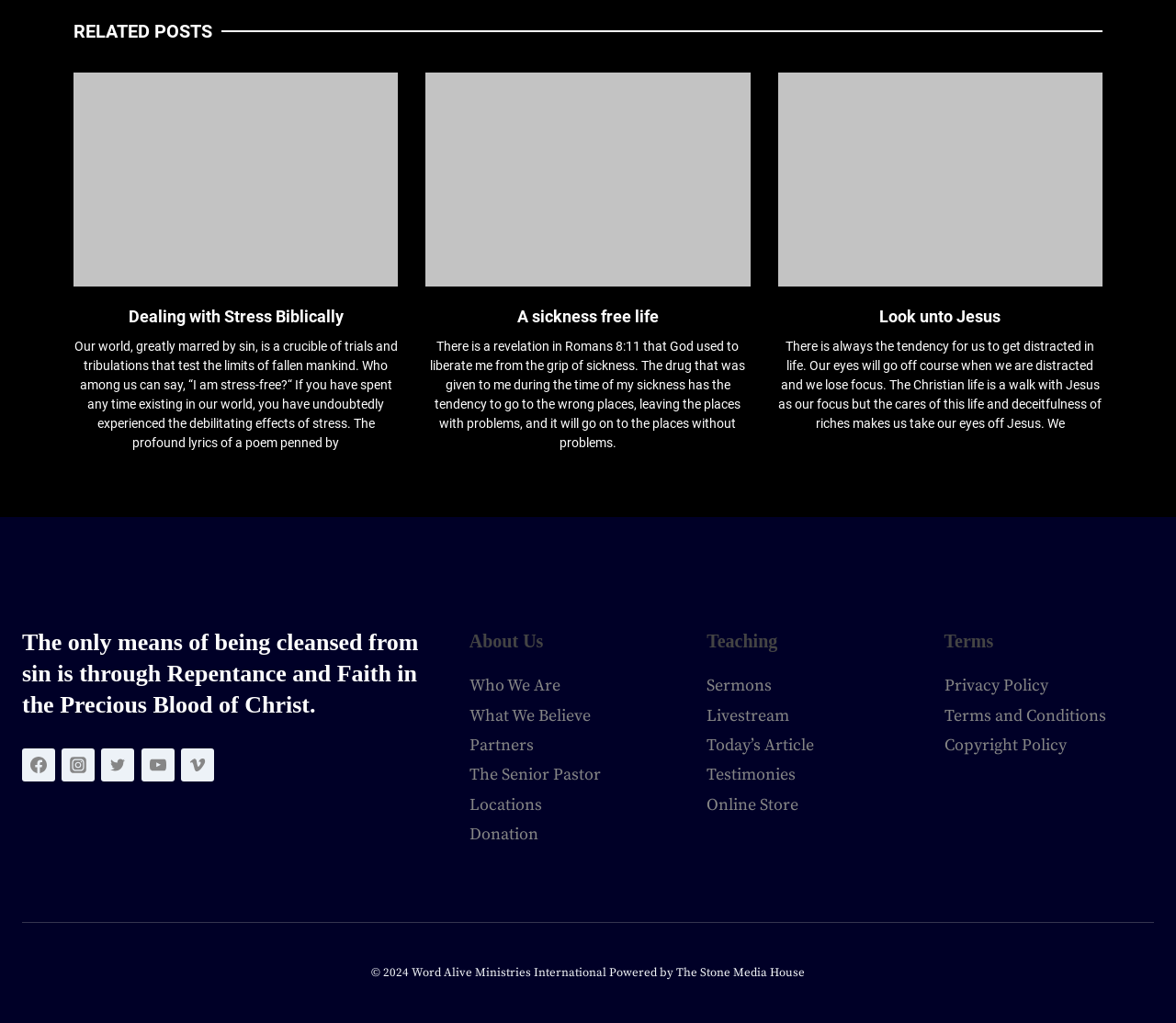Determine the bounding box coordinates for the area that needs to be clicked to fulfill this task: "Visit 'Look unto Jesus' page". The coordinates must be given as four float numbers between 0 and 1, i.e., [left, top, right, bottom].

[0.661, 0.071, 0.938, 0.28]